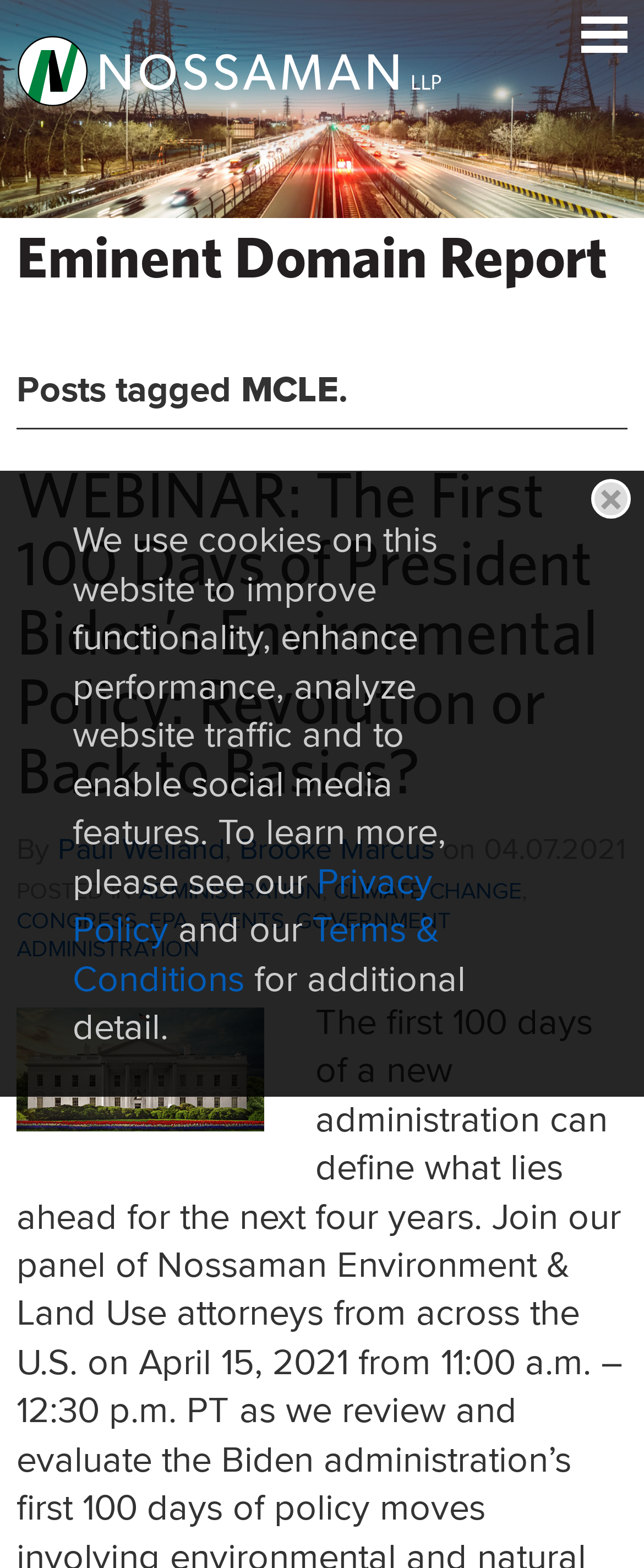Please provide a brief answer to the following inquiry using a single word or phrase:
Who are the authors of the post?

Paul Weiland and Brooke Marcus